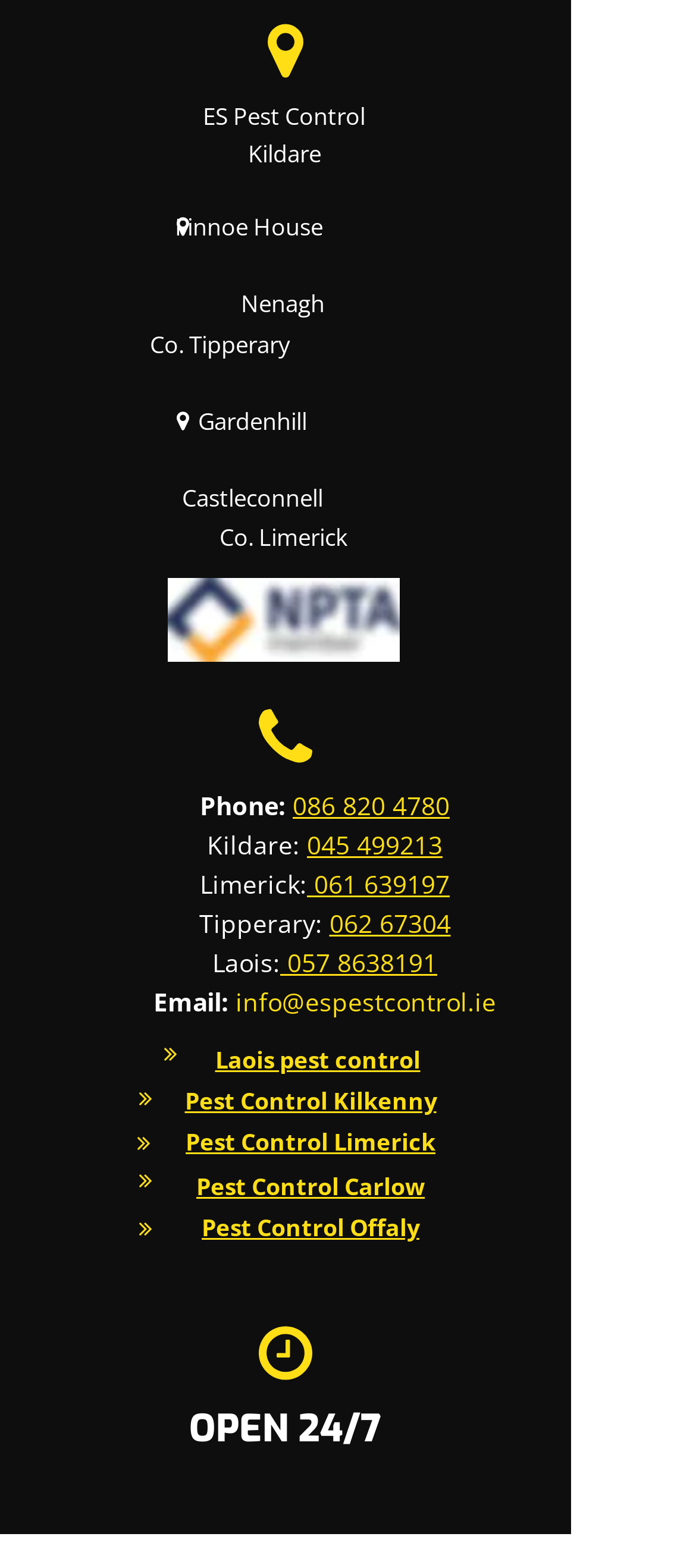Identify the bounding box coordinates necessary to click and complete the given instruction: "Check the business hours".

[0.272, 0.895, 0.549, 0.927]